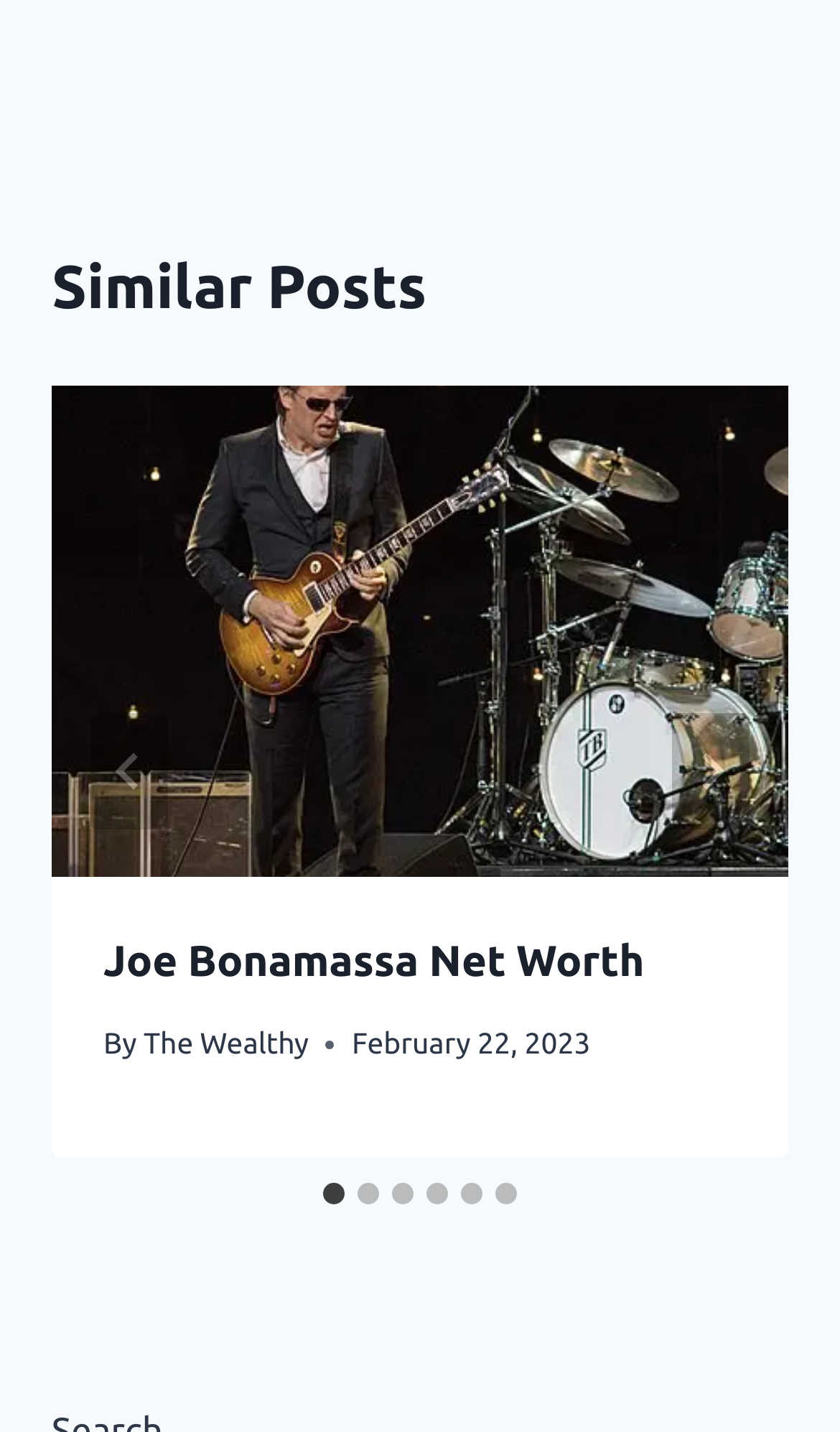Determine the coordinates of the bounding box that should be clicked to complete the instruction: "View Joe Bonamassa Net Worth article". The coordinates should be represented by four float numbers between 0 and 1: [left, top, right, bottom].

[0.062, 0.269, 0.938, 0.612]